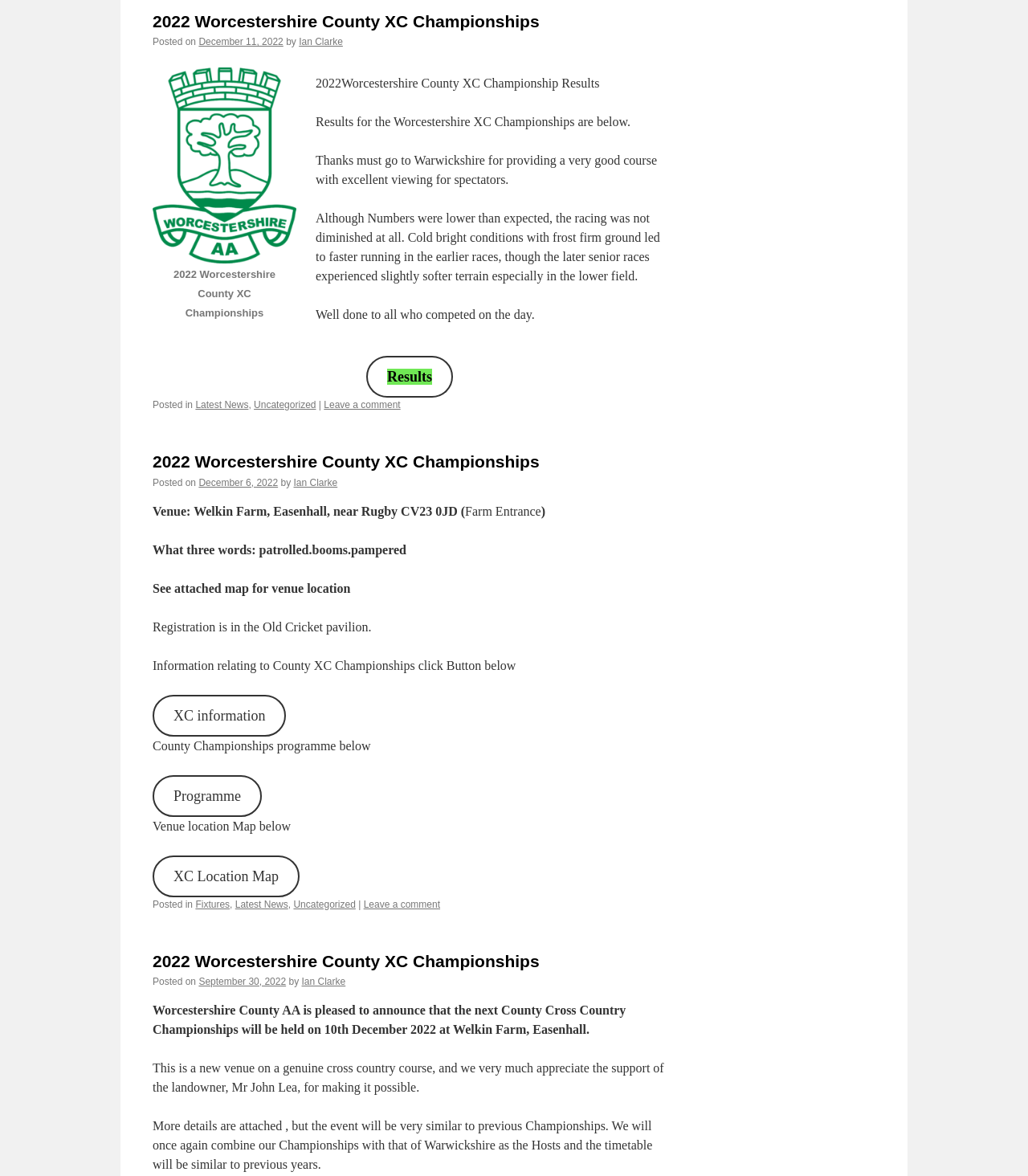Determine the bounding box coordinates for the area that needs to be clicked to fulfill this task: "Open the 'Programme'". The coordinates must be given as four float numbers between 0 and 1, i.e., [left, top, right, bottom].

[0.148, 0.659, 0.255, 0.694]